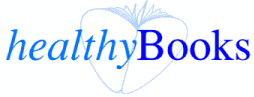What is the color of 'healthy' in the logo?
Using the image as a reference, answer with just one word or a short phrase.

Light blue